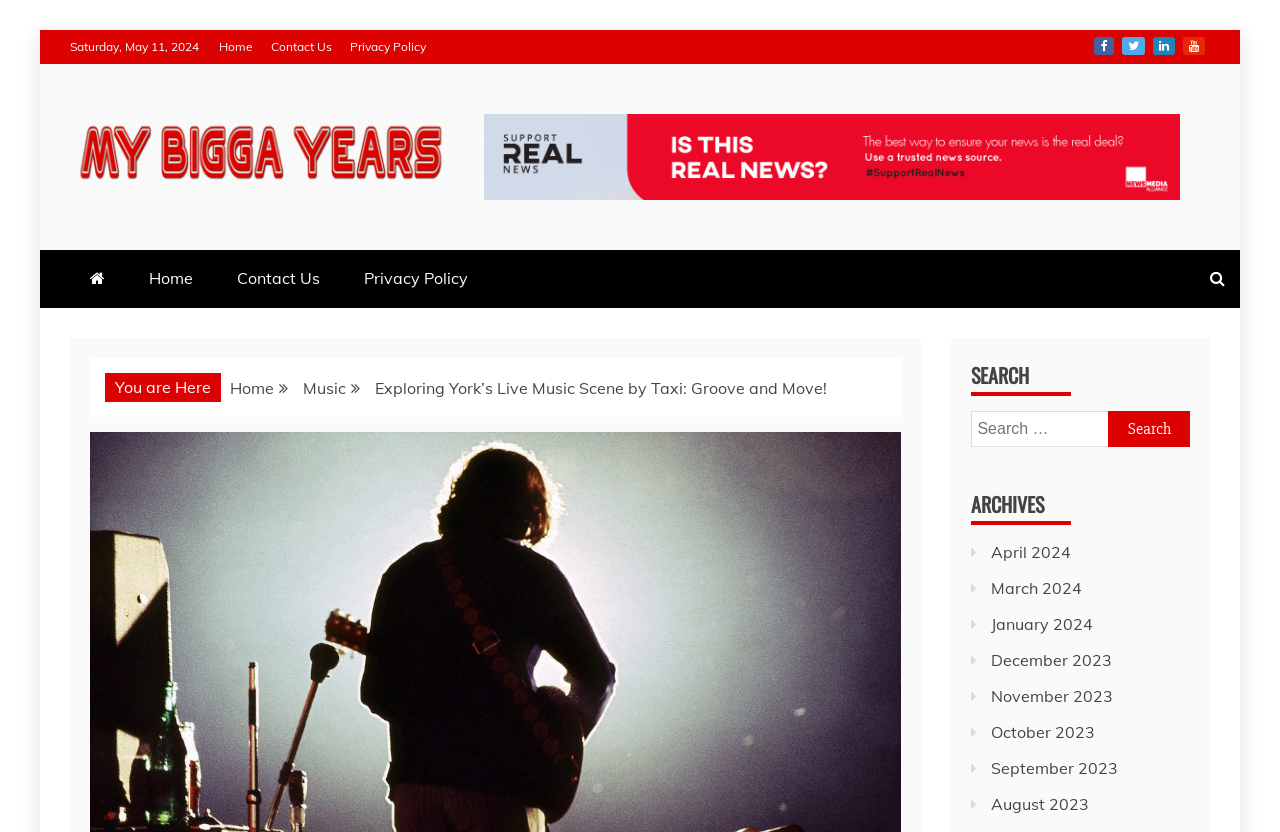Identify the bounding box coordinates of the element to click to follow this instruction: 'Read news blog'. Ensure the coordinates are four float values between 0 and 1, provided as [left, top, right, bottom].

[0.055, 0.239, 0.133, 0.269]